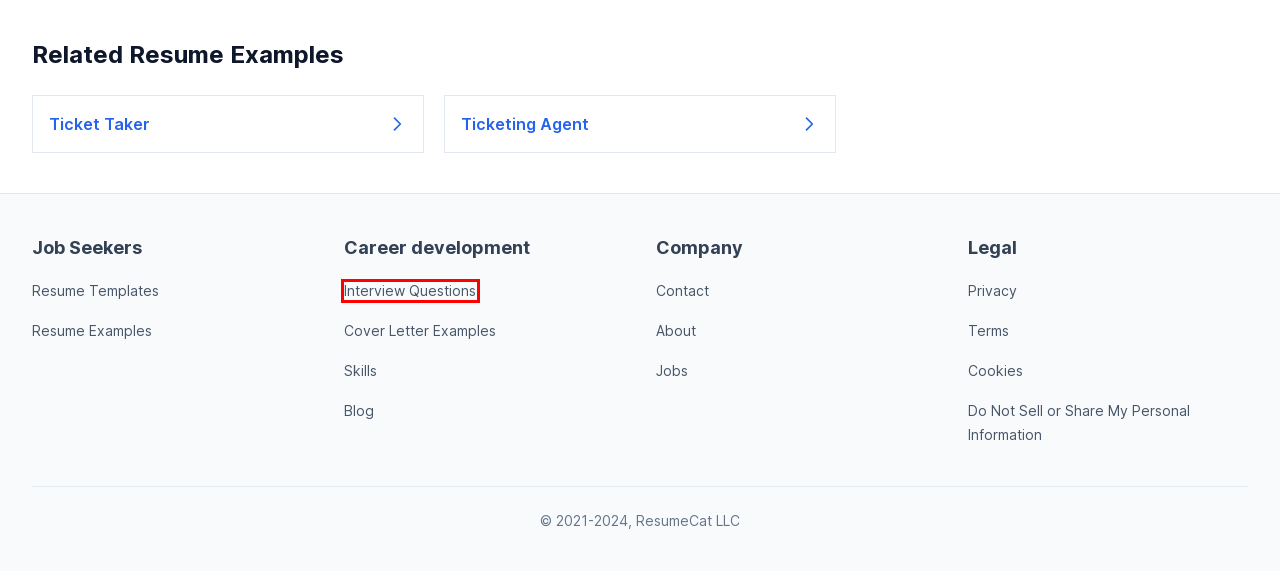You have a screenshot of a webpage with a red rectangle bounding box around a UI element. Choose the best description that matches the new page after clicking the element within the bounding box. The candidate descriptions are:
A. Free Resume Templates (Download) | ResumeCat
B. ResumeCat Blog - Tips and tricks to improve your resume
C. Cookie Policy | ResumeCat
D. Cover Letter Example and Templates | ResumeCat
E. 800+ Free Resume Examples For Any Job in 2023 | ResumeCat
F. Terms and Conditions | ResumeCat
G. 4500+ Interview Questions And Answers for Any Job in 2023
H. Ticketing Agent Resume Examples and Templates | ResumeCat

G